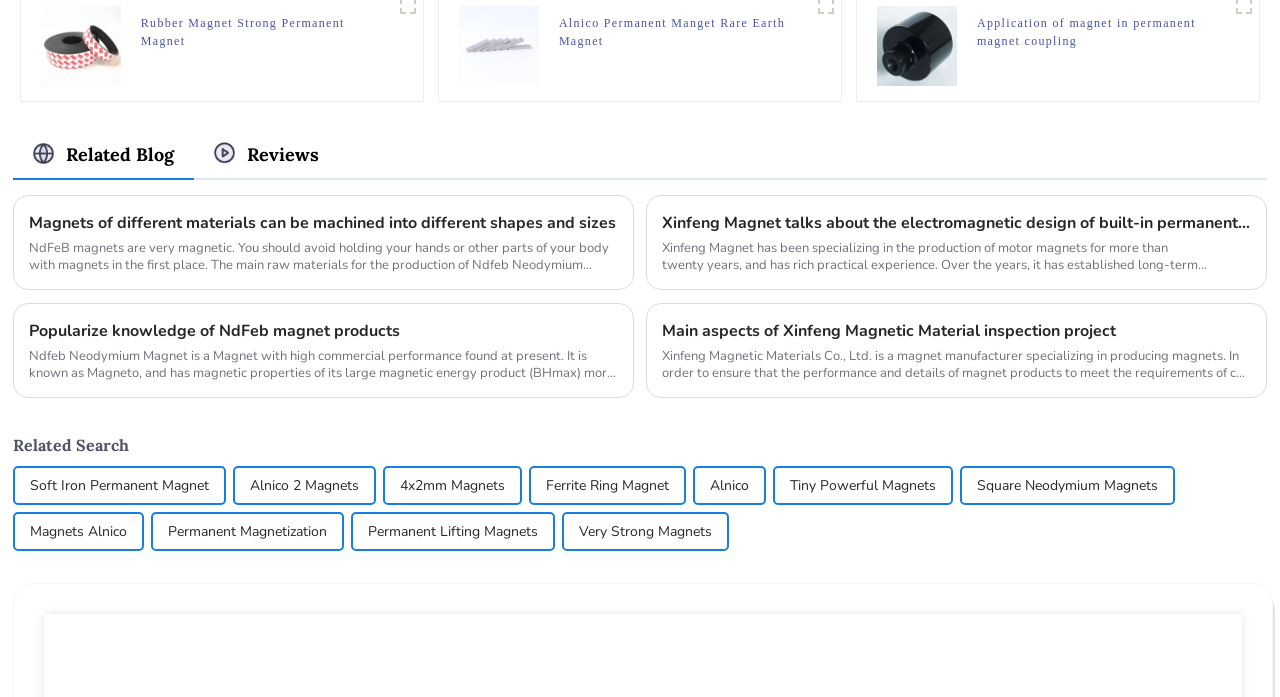Please provide the bounding box coordinate of the region that matches the element description: Soft Iron Permanent Magnet. Coordinates should be in the format (top-left x, top-left y, bottom-right x, bottom-right y) and all values should be between 0 and 1.

[0.023, 0.672, 0.163, 0.722]